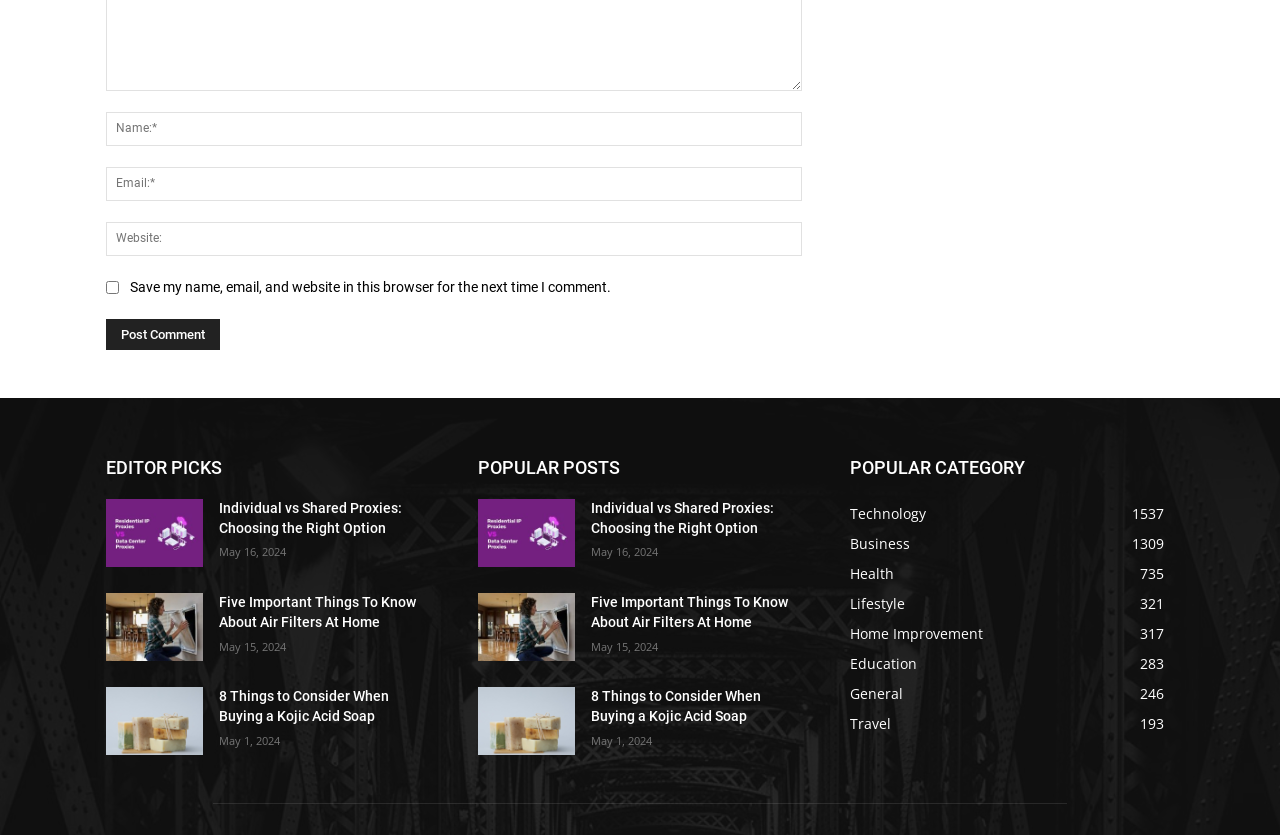Answer the following query concisely with a single word or phrase:
How many articles are listed under 'EDITOR PICKS'?

3